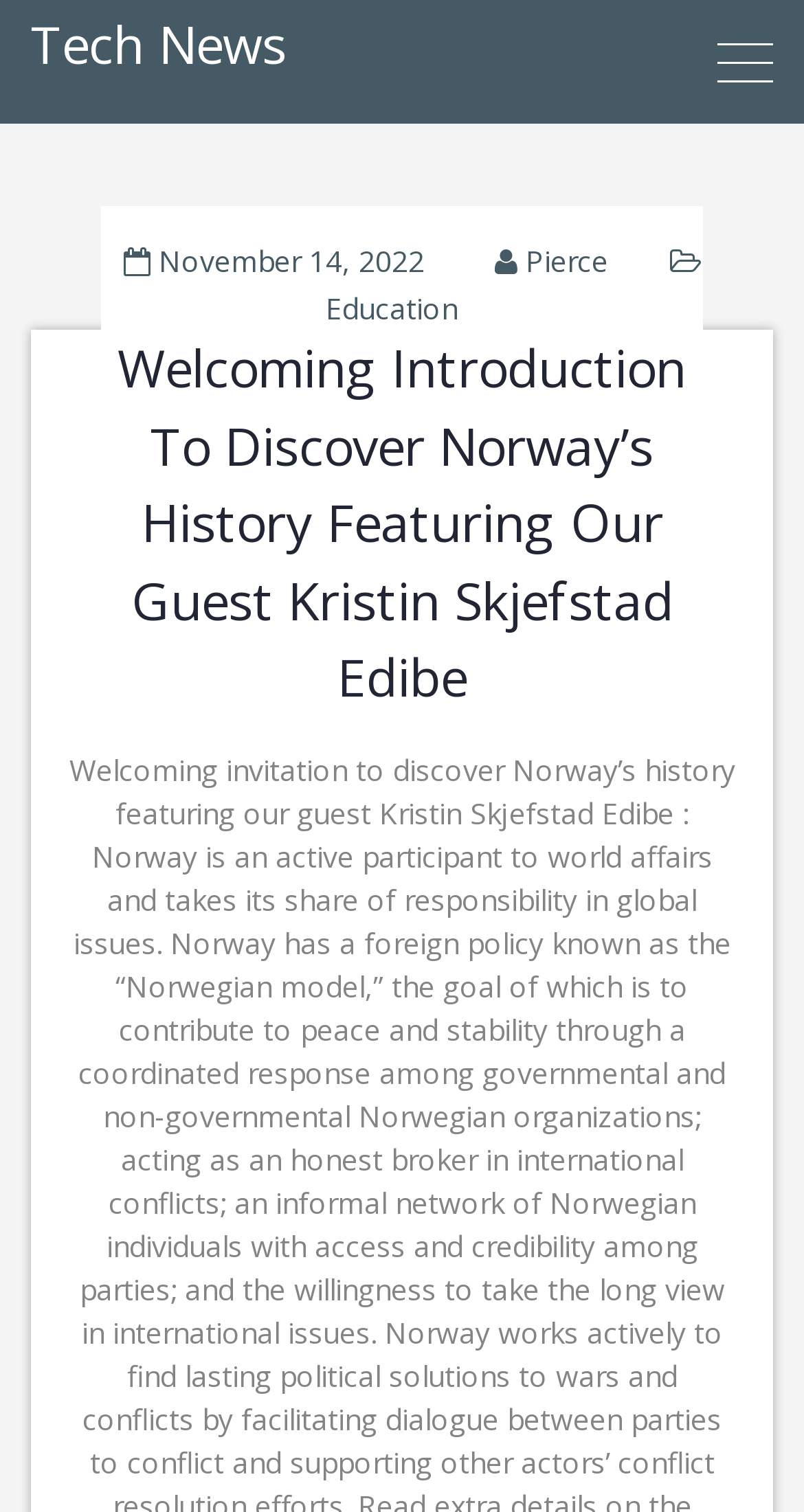Please provide a detailed answer to the question below based on the screenshot: 
Who is the author of the article?

I found the author of the article by looking at the link 'Pierce' which is a child element of the HeaderAsNonLandmark element.